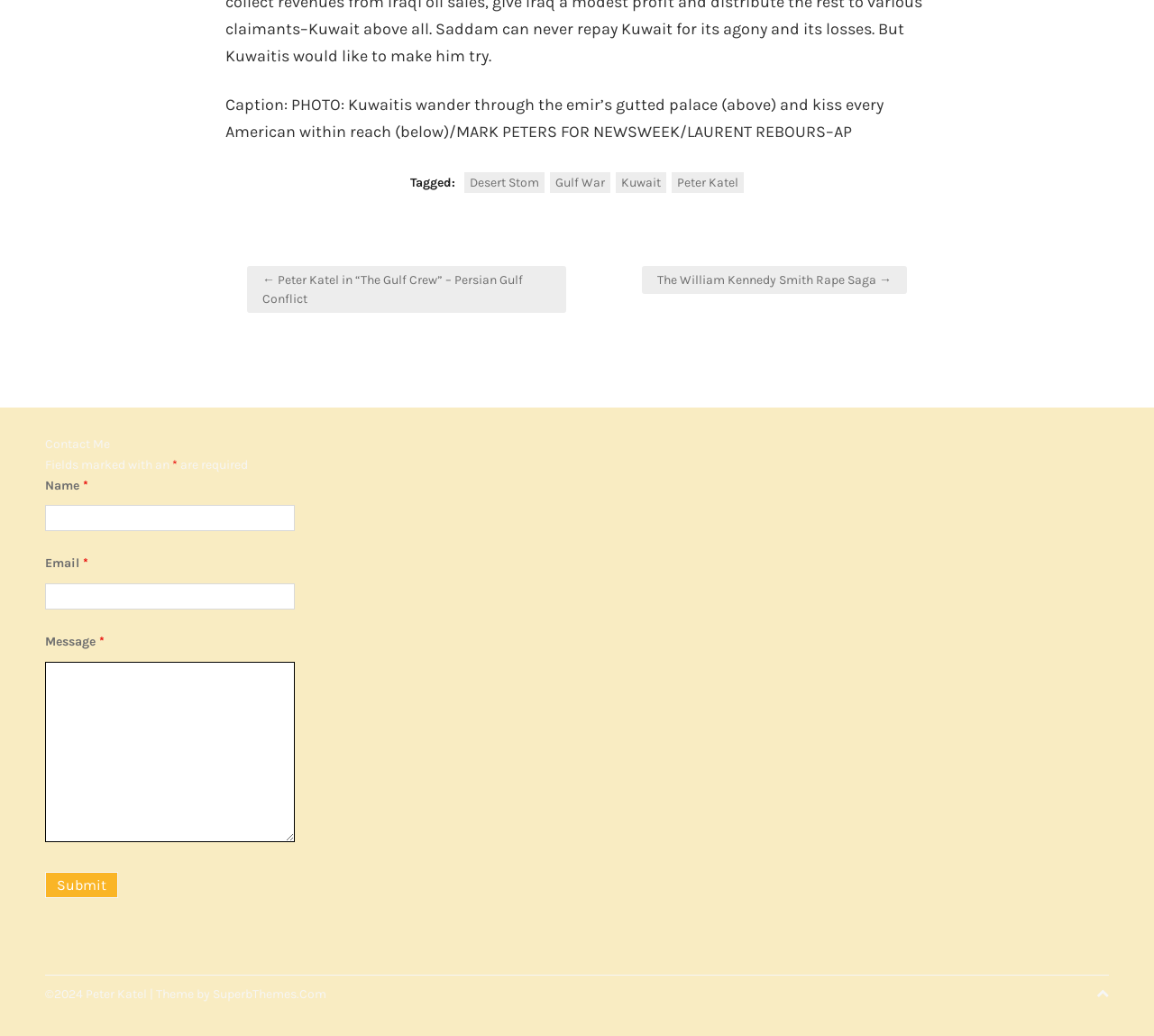Identify the bounding box coordinates of the clickable section necessary to follow the following instruction: "Click the 'Desert Stom' tag". The coordinates should be presented as four float numbers from 0 to 1, i.e., [left, top, right, bottom].

[0.402, 0.166, 0.472, 0.186]